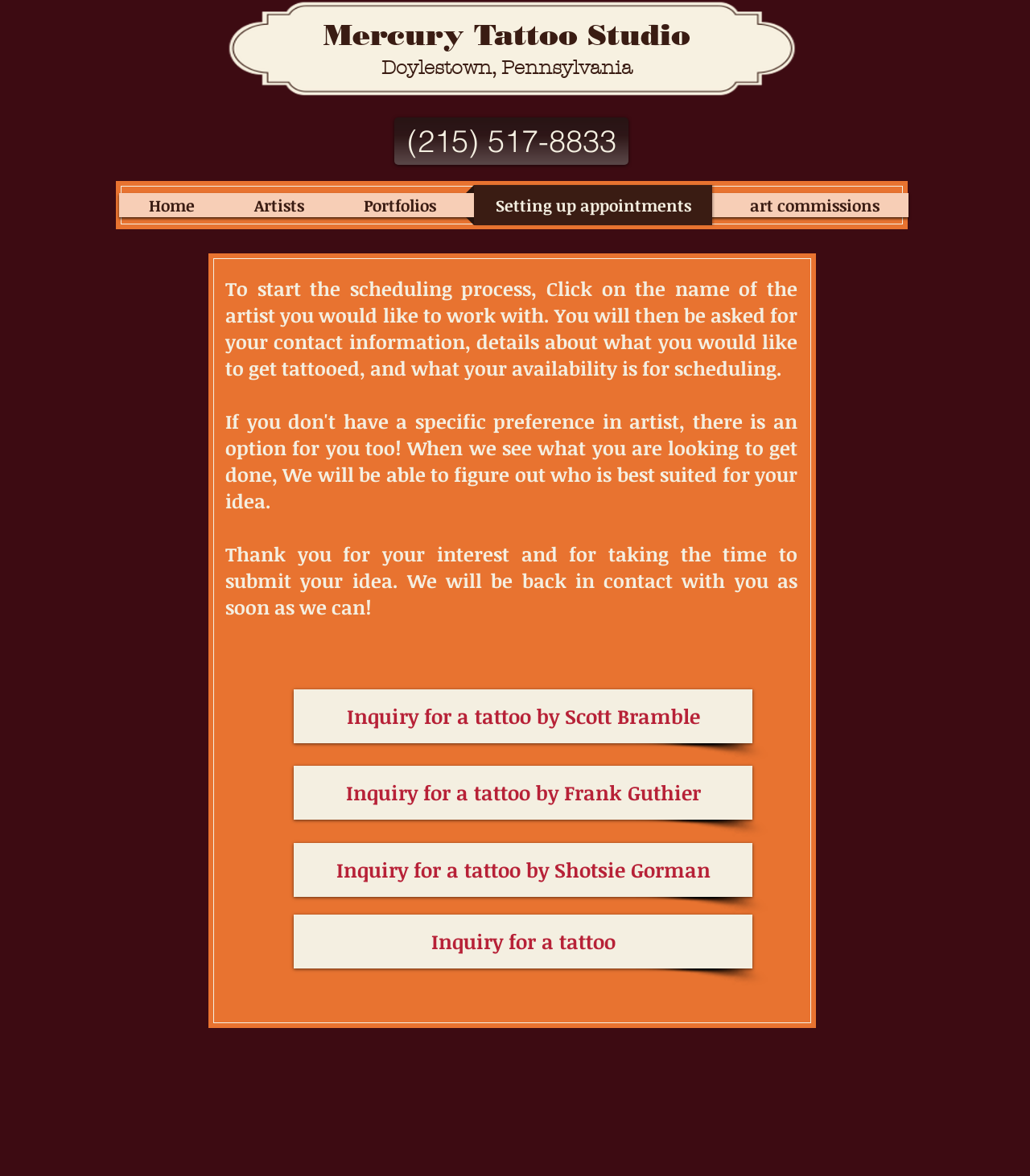Please specify the bounding box coordinates of the area that should be clicked to accomplish the following instruction: "Click on the 'Setting up appointments' link". The coordinates should consist of four float numbers between 0 and 1, i.e., [left, top, right, bottom].

[0.452, 0.157, 0.699, 0.192]